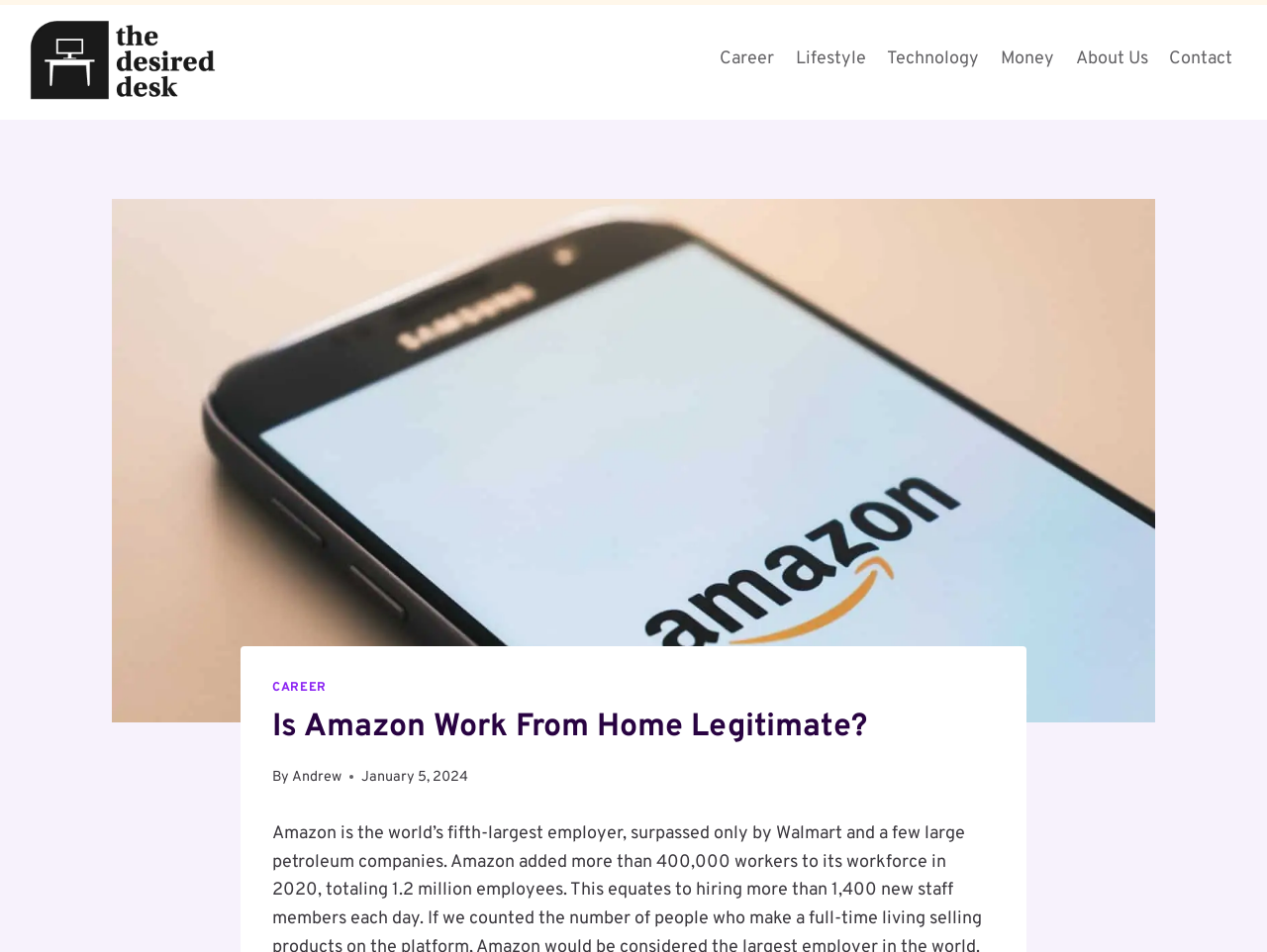Extract the main title from the webpage and generate its text.

Is Amazon Work From Home Legitimate?